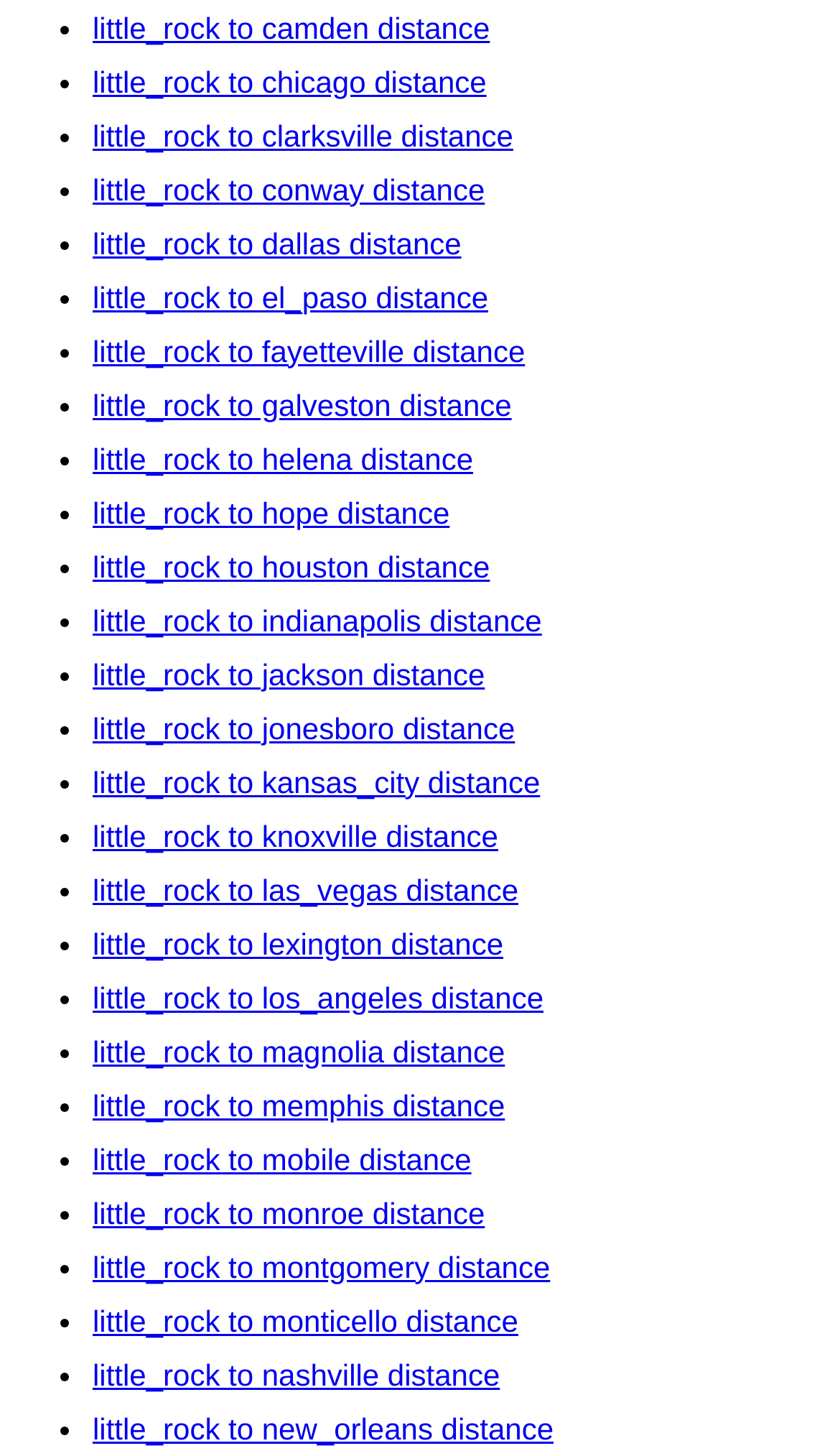Please look at the image and answer the question with a detailed explanation: Is there a city named 'Helena' in the list?

I searched the links on the webpage and found that there is a link 'little_rock to helena distance', indicating that Helena is one of the cities listed.